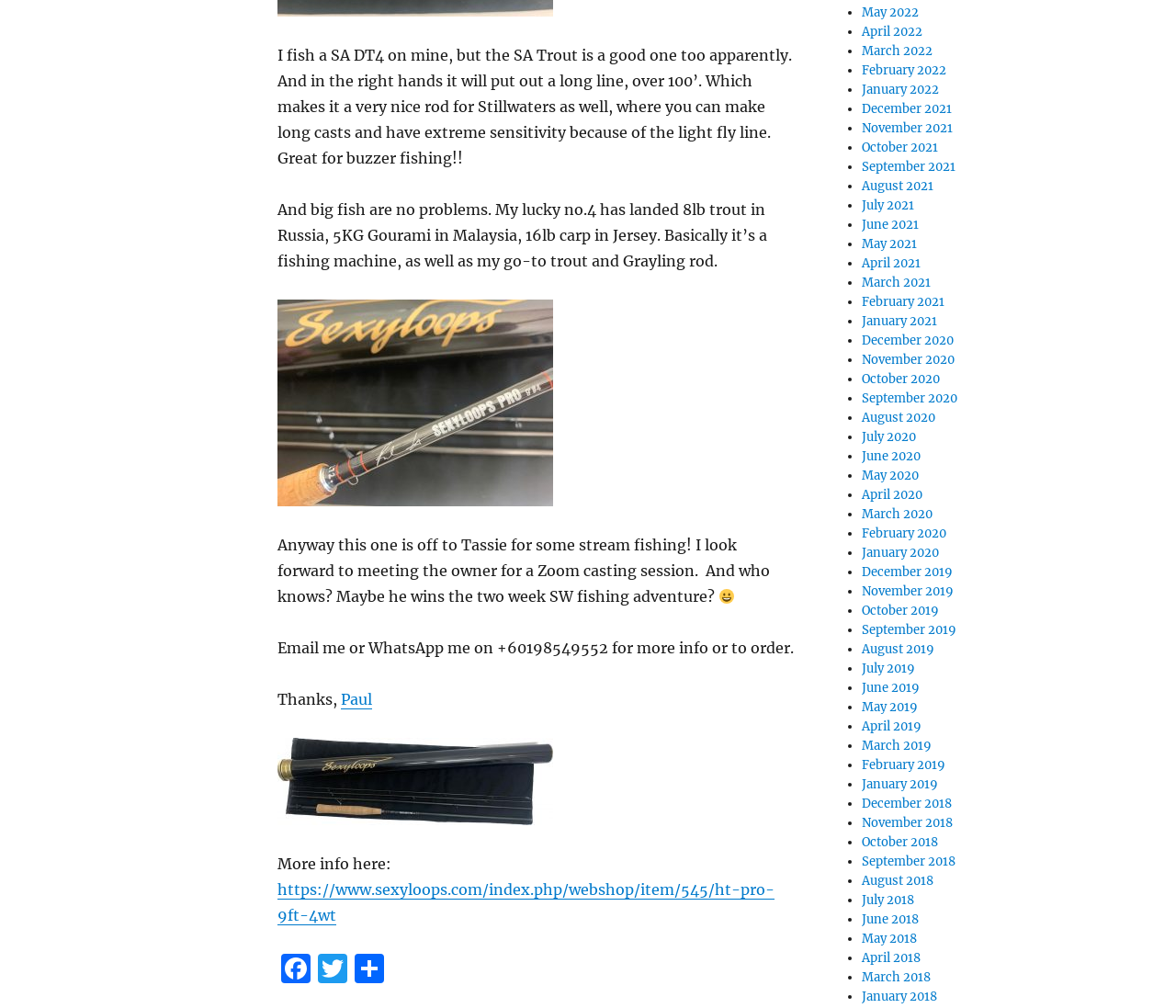What is the contact method provided for more information or to order?
Analyze the screenshot and provide a detailed answer to the question.

The text provides 'Email me or WhatsApp me on +60198549552 for more info or to order.' which indicates that the contact method provided is through email or WhatsApp.